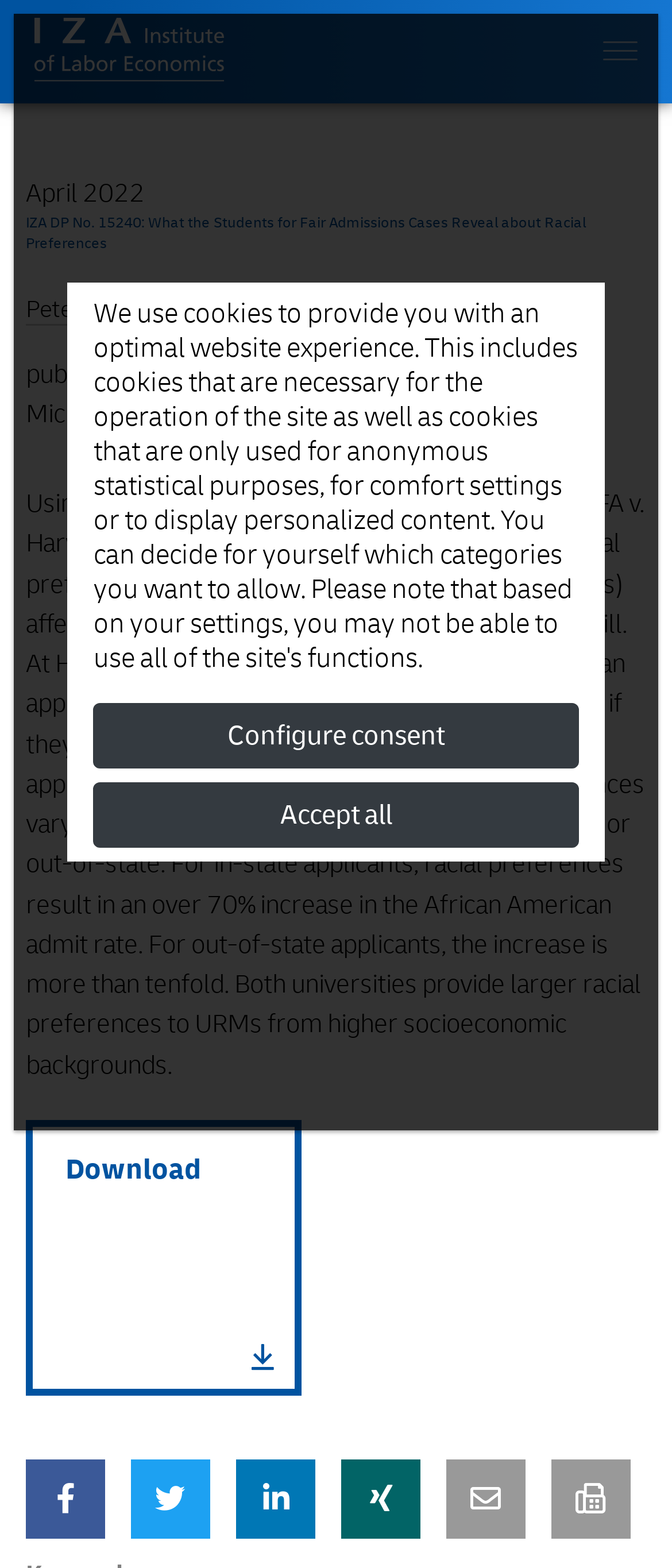What is the publication date of the article?
Look at the image and answer with only one word or phrase.

April 2022